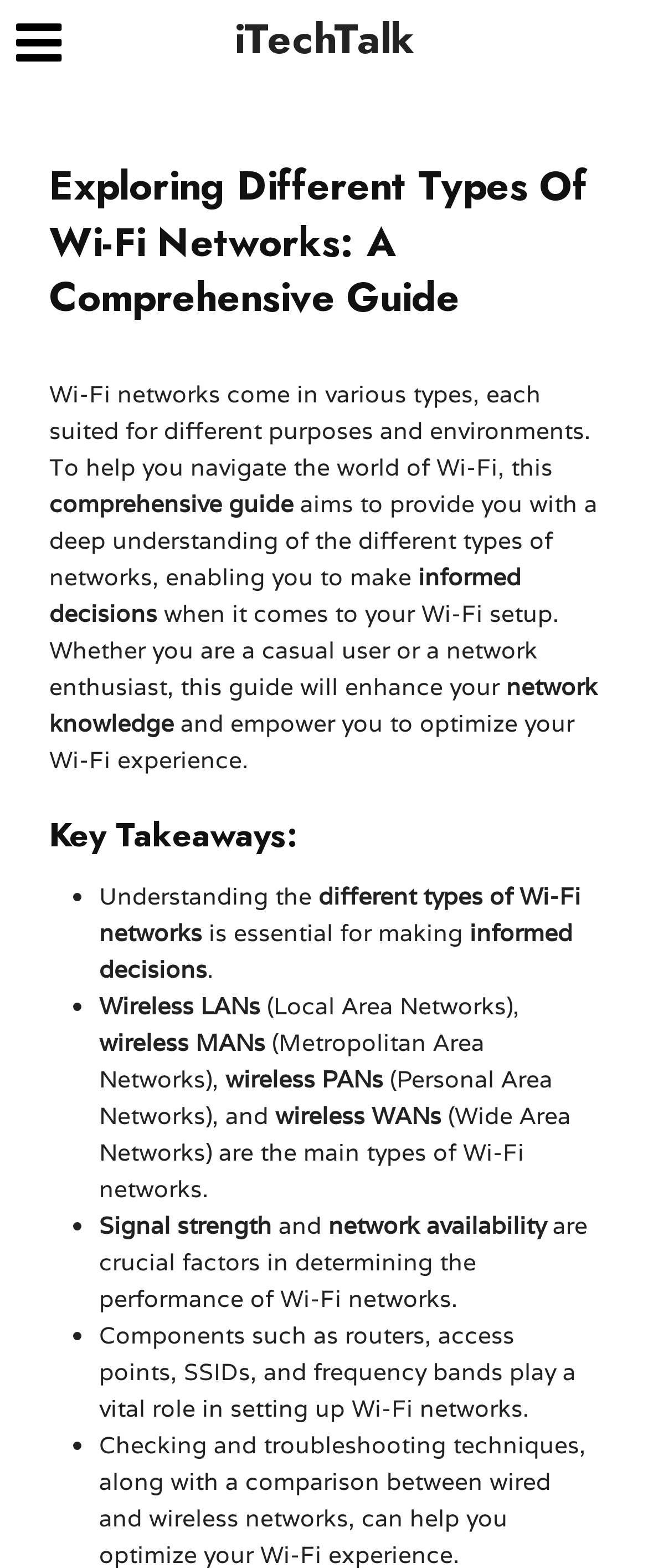Please provide the main heading of the webpage content.

Exploring Different Types Of Wi-Fi Networks: A Comprehensive Guide